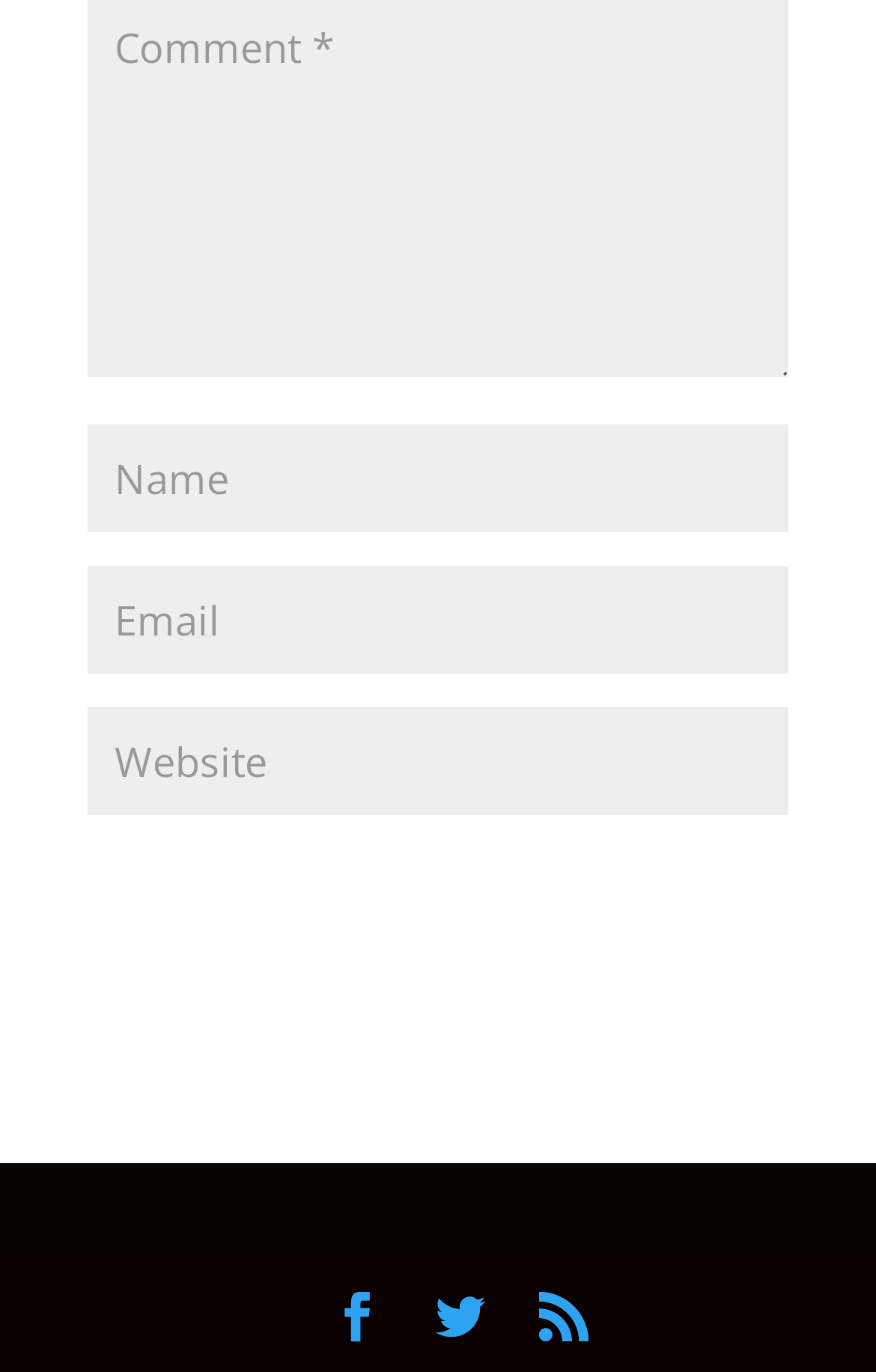Find the bounding box coordinates for the area that should be clicked to accomplish the instruction: "Enter a comment".

[0.1, 0.0, 0.9, 0.275]